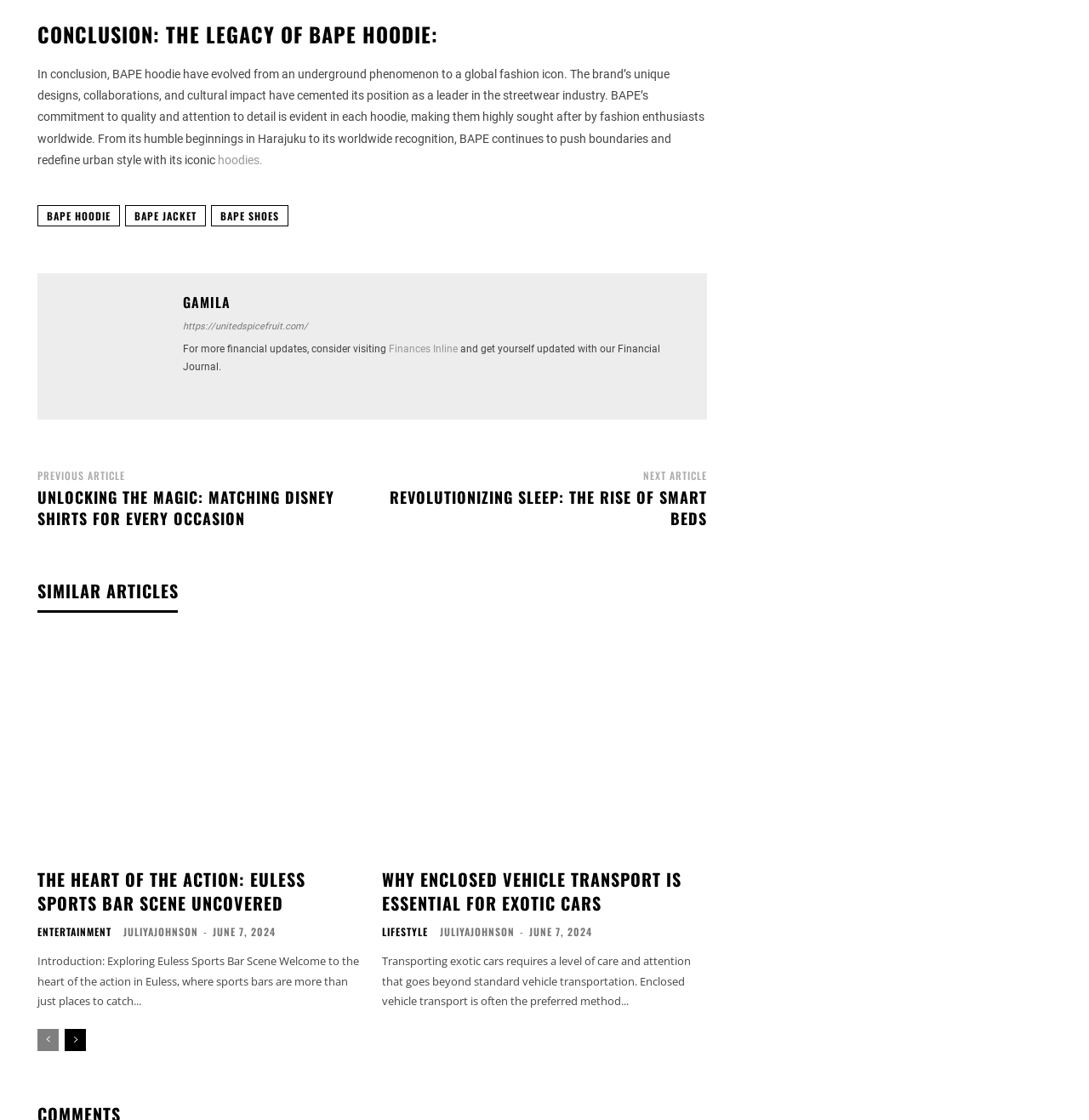Identify the bounding box coordinates of the region I need to click to complete this instruction: "Click on the link to read about BAPE hoodie".

[0.034, 0.183, 0.11, 0.202]